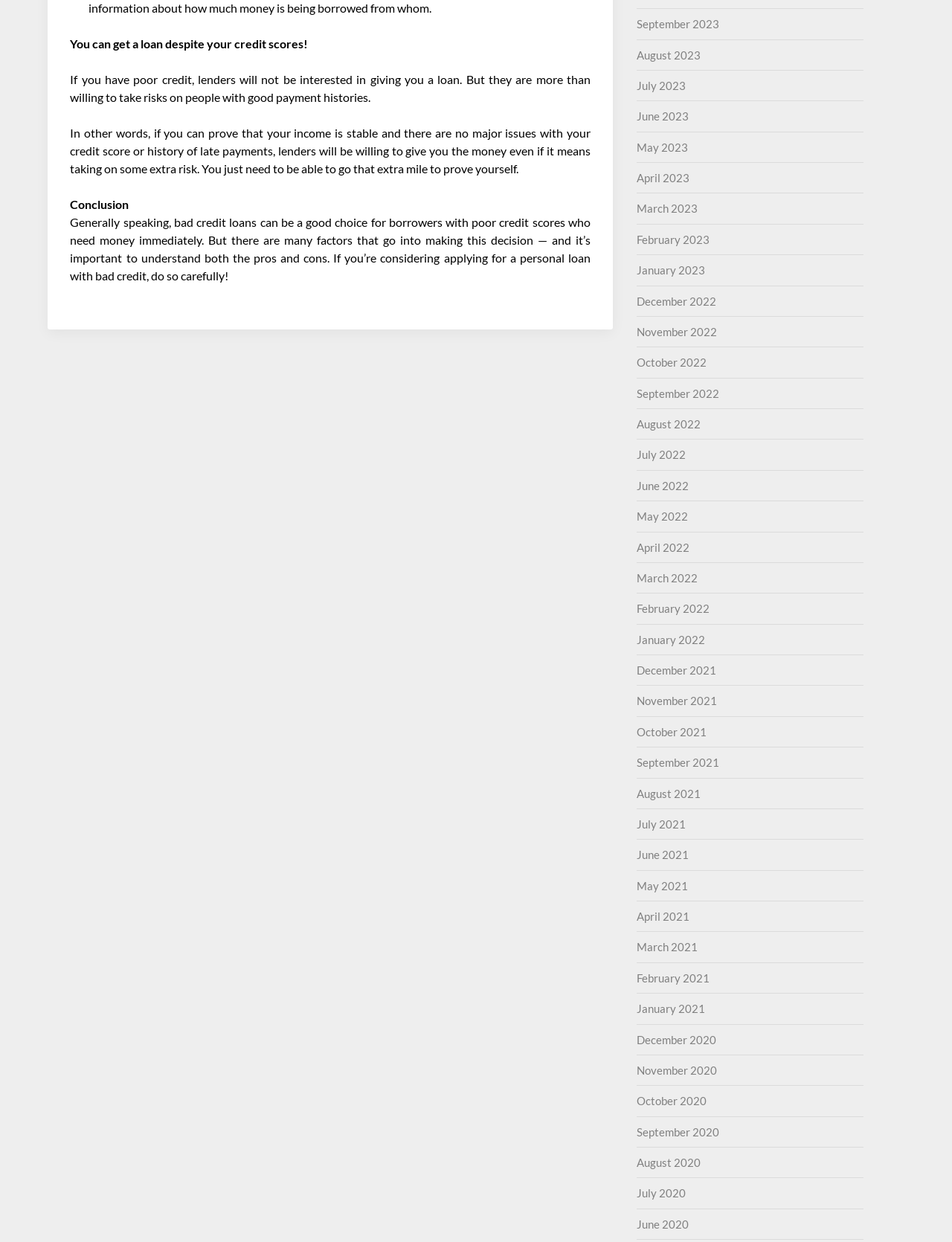Please locate the bounding box coordinates of the element that should be clicked to complete the given instruction: "Click on September 2023".

[0.669, 0.014, 0.755, 0.025]